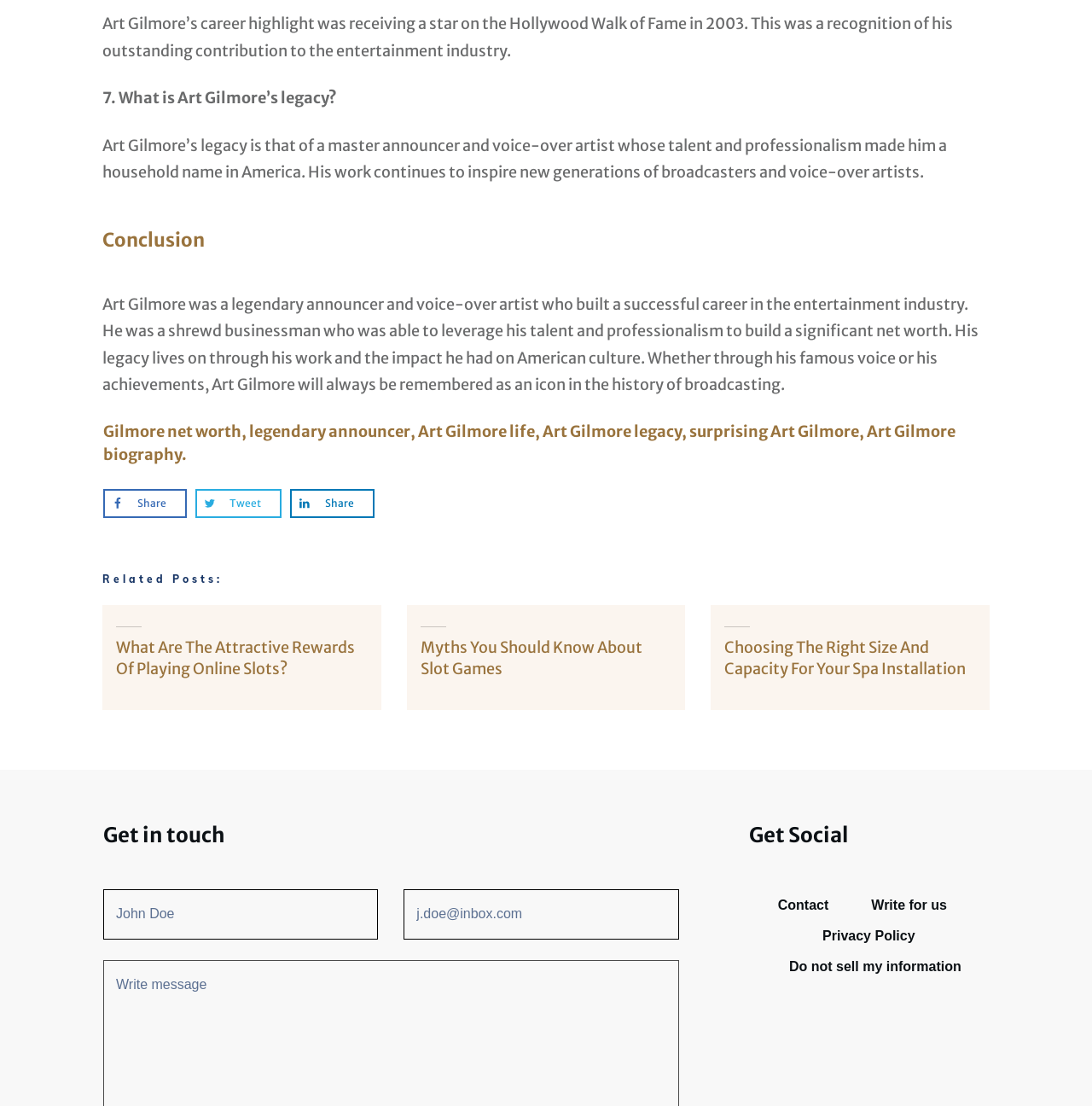Indicate the bounding box coordinates of the clickable region to achieve the following instruction: "Click on 'What Are The Attractive Rewards Of Playing Online Slots?'."

[0.106, 0.576, 0.325, 0.613]